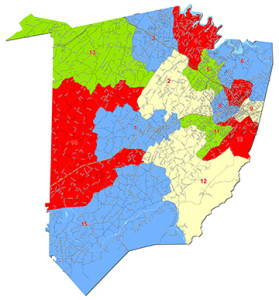What is the significance of the color-coding on the map?
Offer a detailed and exhaustive answer to the question.

The color-coding on the map is used to differentiate between various districts, with red, blue, and green representing different areas or designations, providing a visual representation of the proposed districting plan.